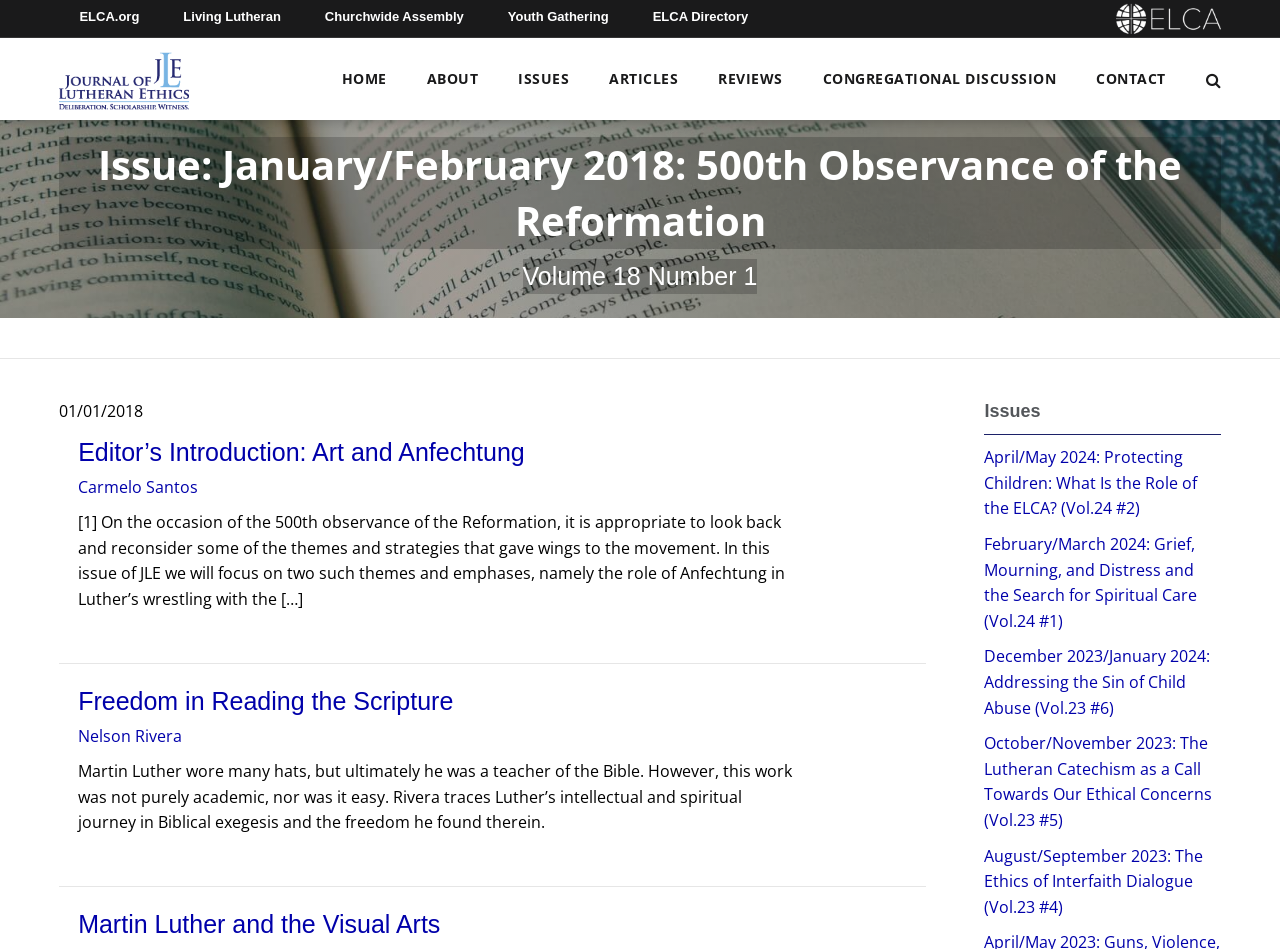Please find the bounding box coordinates (top-left x, top-left y, bottom-right x, bottom-right y) in the screenshot for the UI element described as follows: Transactional

None